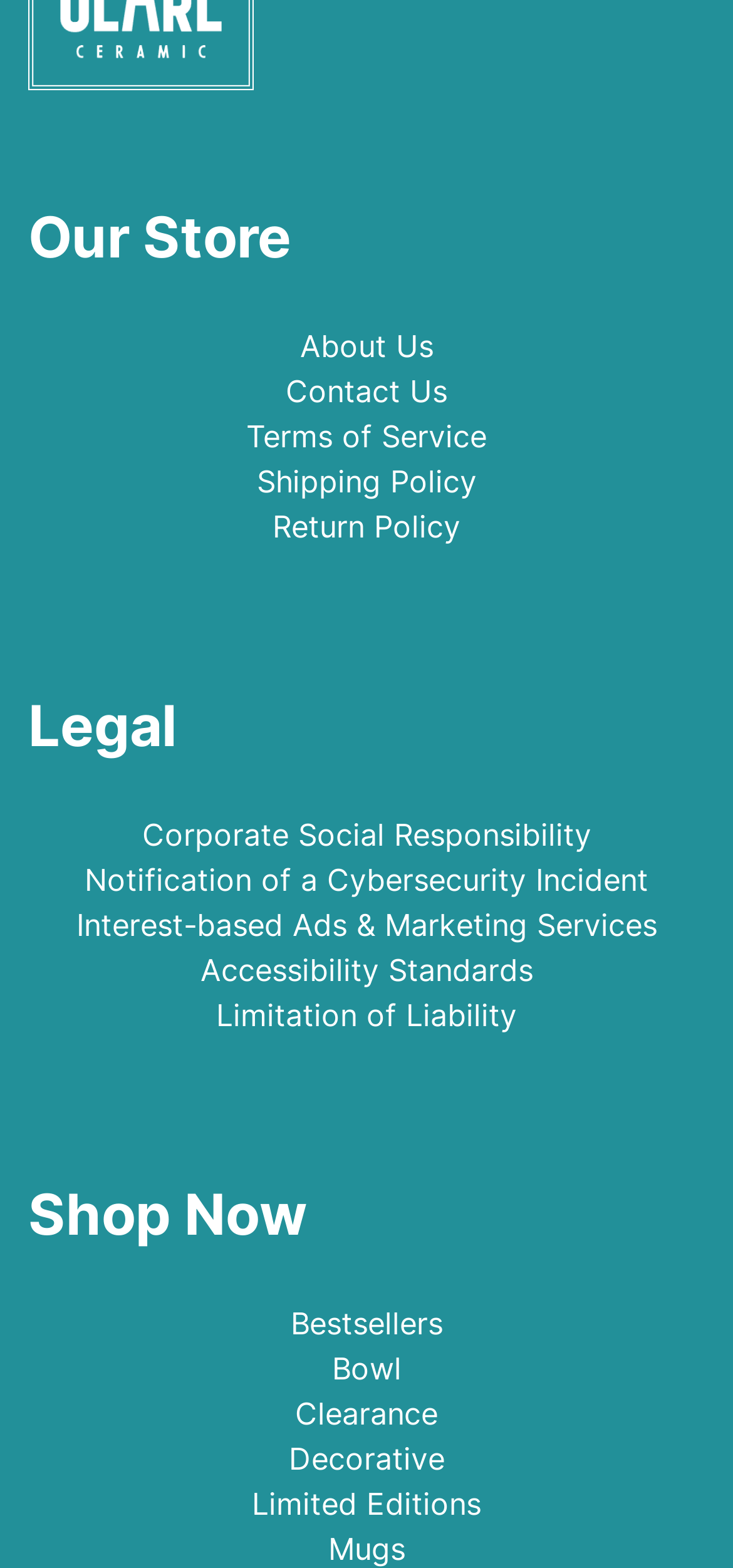Determine the bounding box coordinates of the clickable region to follow the instruction: "Explore Clearance items".

[0.403, 0.89, 0.597, 0.914]